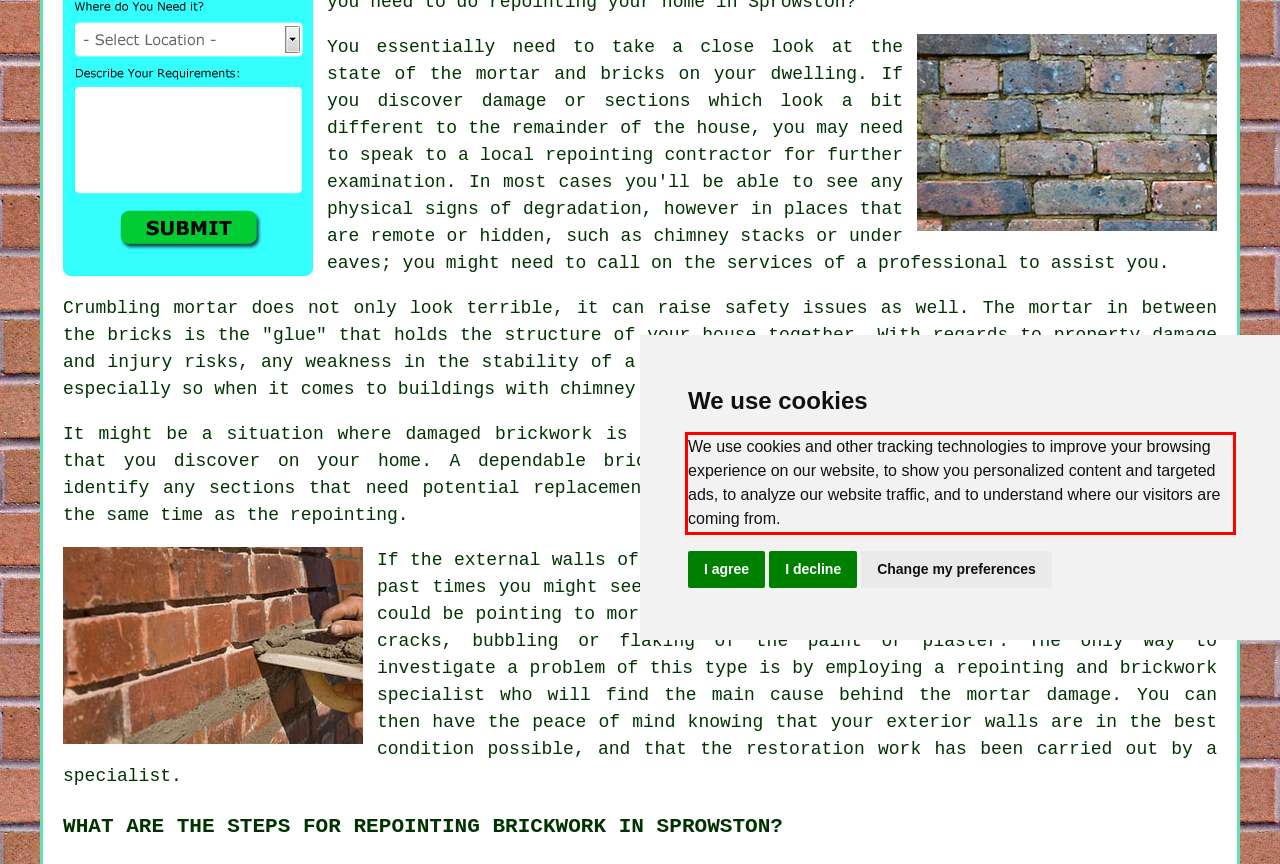You have a screenshot of a webpage where a UI element is enclosed in a red rectangle. Perform OCR to capture the text inside this red rectangle.

We use cookies and other tracking technologies to improve your browsing experience on our website, to show you personalized content and targeted ads, to analyze our website traffic, and to understand where our visitors are coming from.